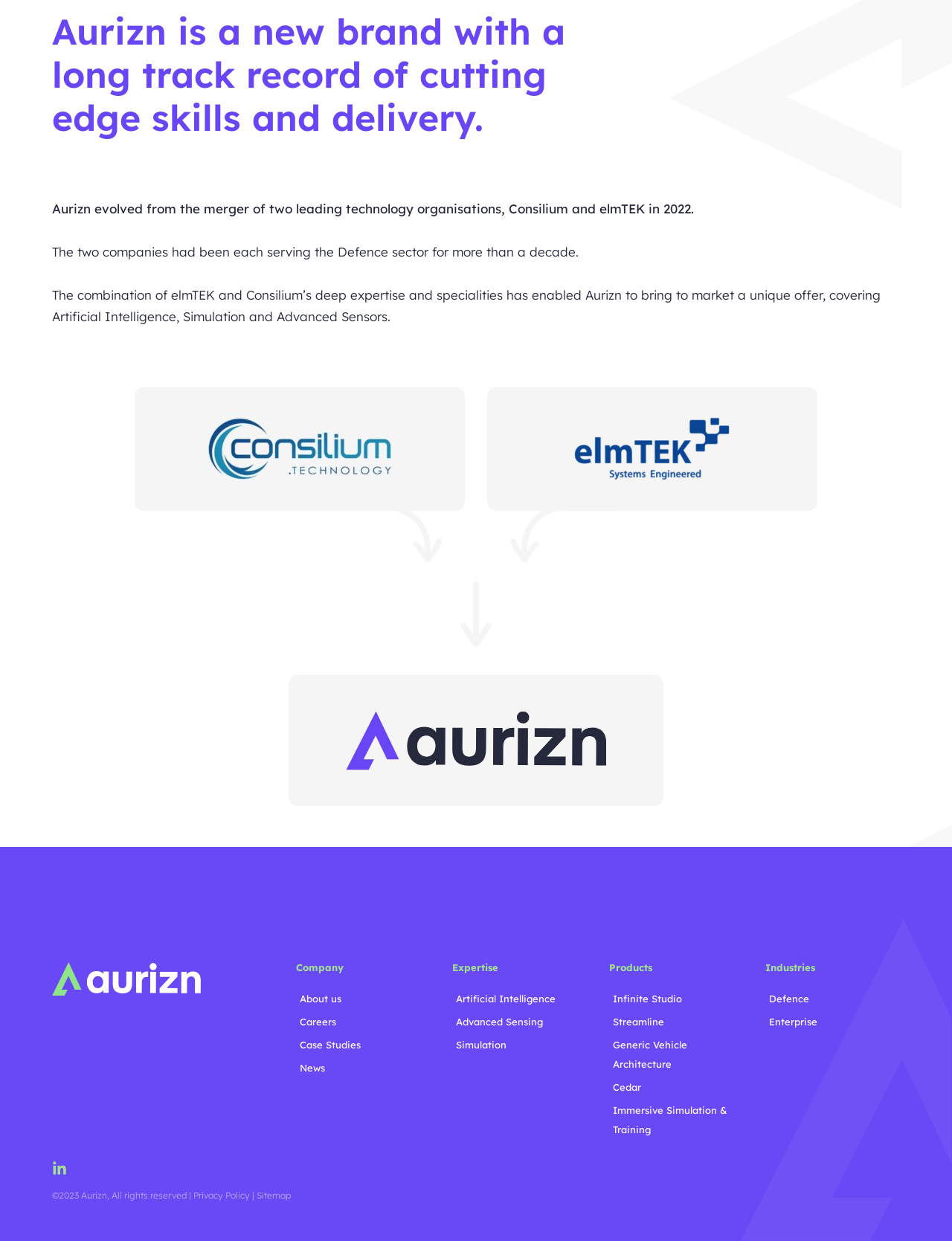What is the year mentioned in the copyright notice at the bottom of the webpage?
Utilize the image to construct a detailed and well-explained answer.

The webpage has a copyright notice at the bottom which mentions the year '2023' as the year of copyright. The notice is in the format '©2023 Aurizn, All rights reserved'.